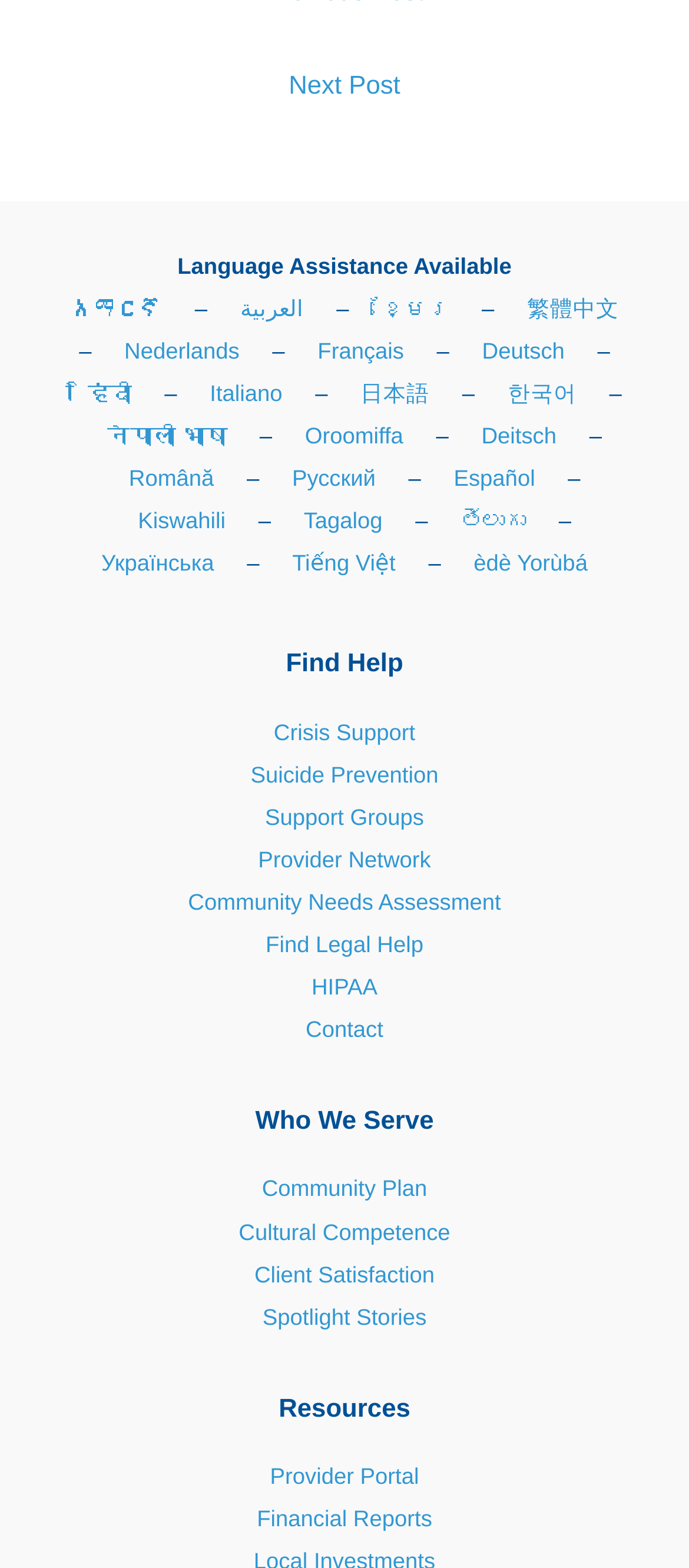How many languages are supported?
Using the visual information from the image, give a one-word or short-phrase answer.

24